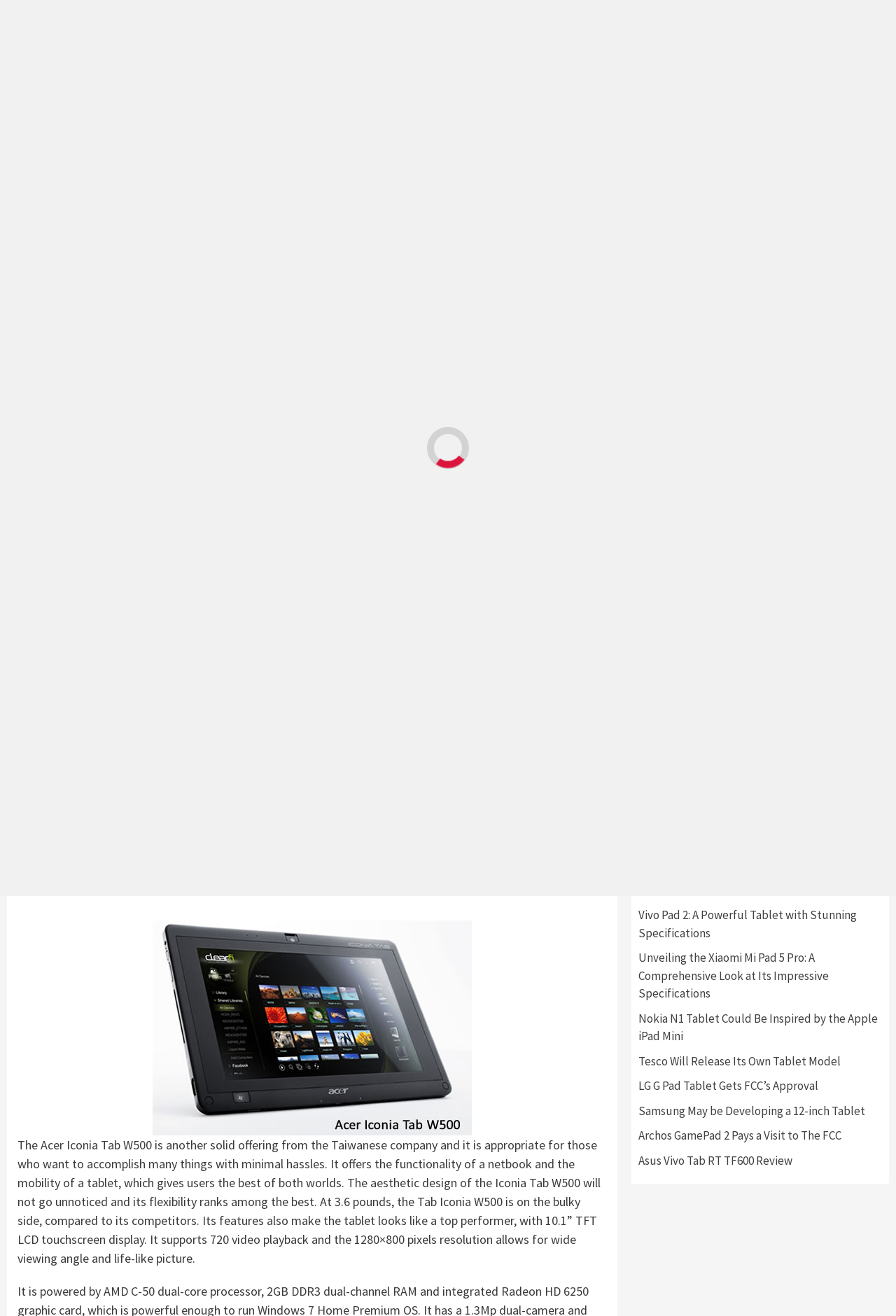What is the name of the company that manages and markets the website?
Provide an in-depth answer to the question, covering all aspects.

The website's contact information section mentions that the website is managed and marketed by Sharad.xyz.